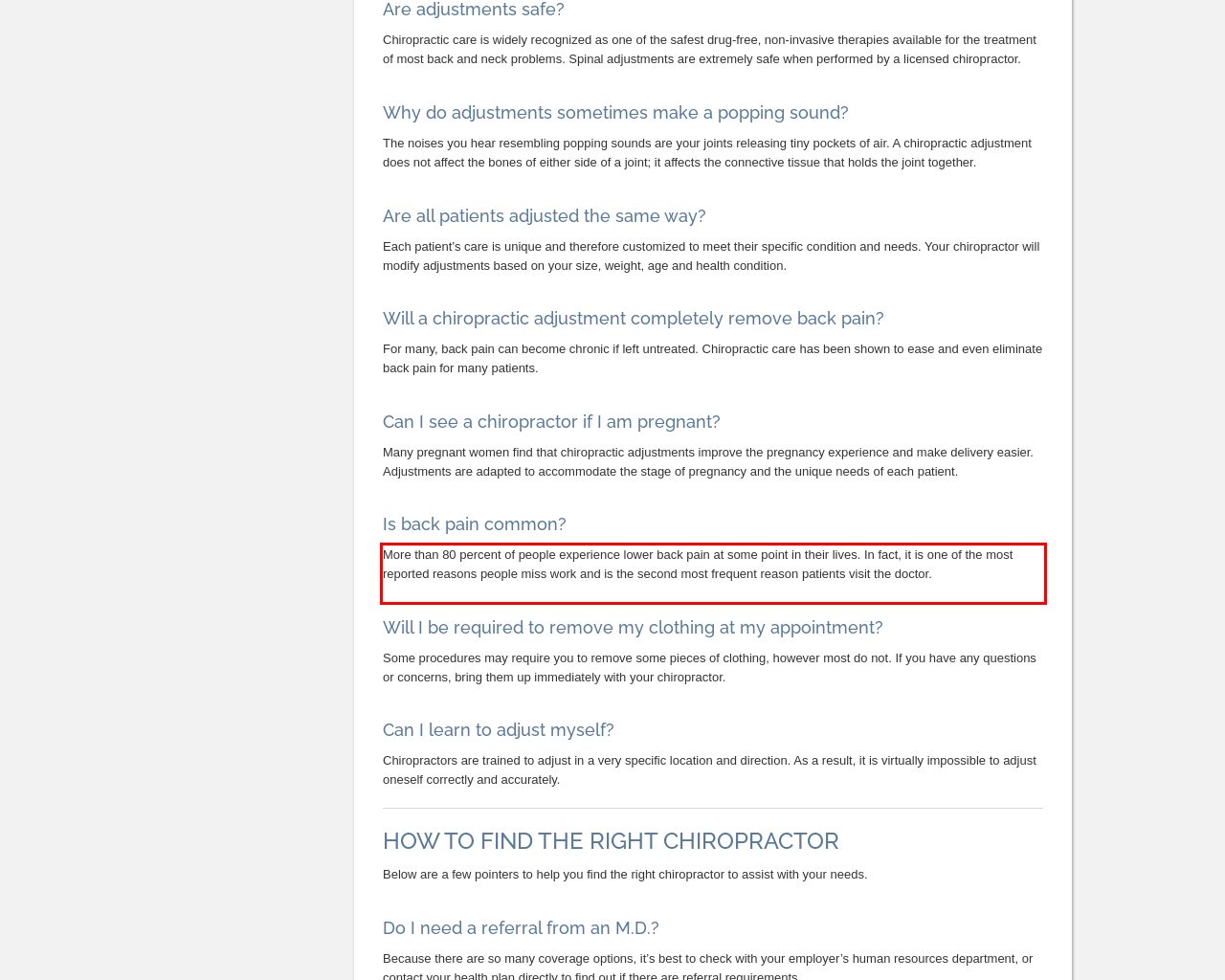Given a screenshot of a webpage, identify the red bounding box and perform OCR to recognize the text within that box.

More than 80 percent of people experience lower back pain at some point in their lives. In fact, it is one of the most reported reasons people miss work and is the second most frequent reason patients visit the doctor.